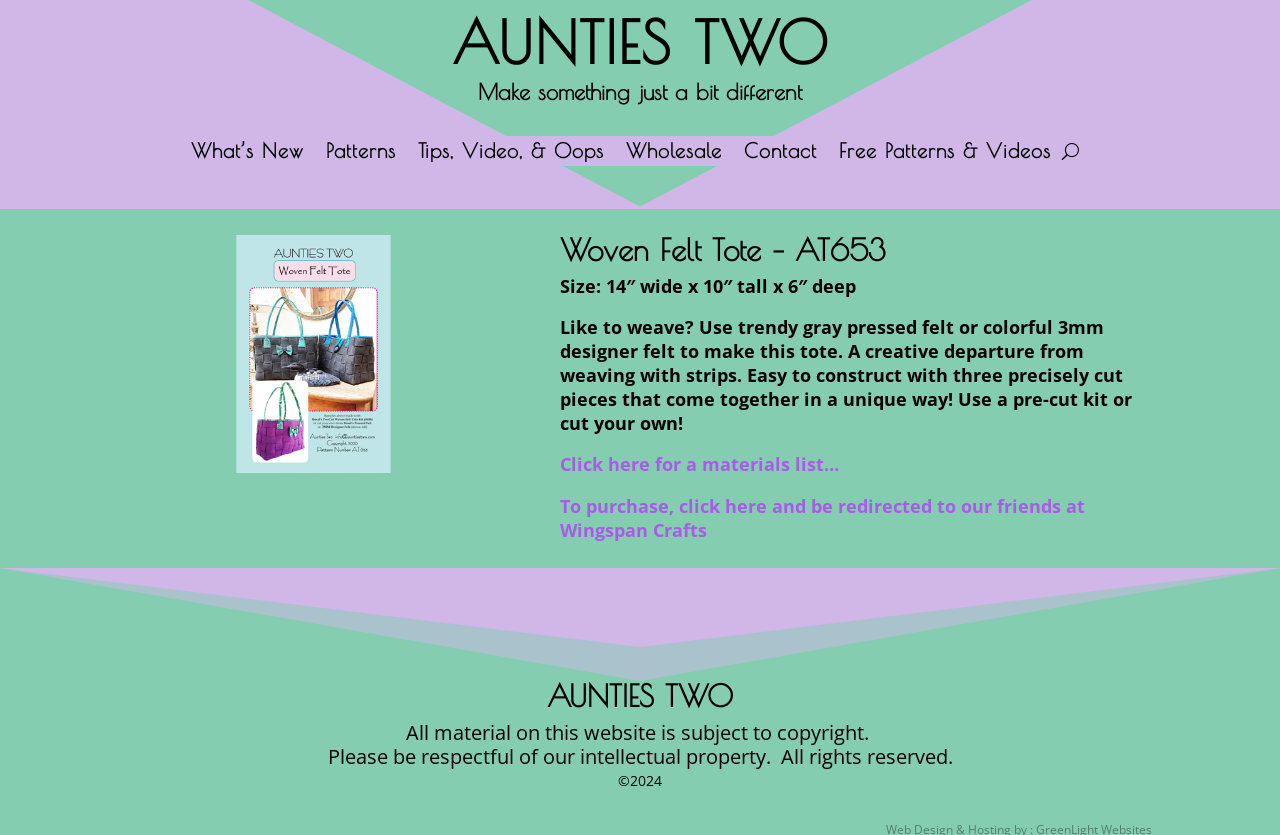Identify the bounding box coordinates for the element you need to click to achieve the following task: "Purchase Woven Felt Tote from Wingspan Crafts". Provide the bounding box coordinates as four float numbers between 0 and 1, in the form [left, top, right, bottom].

[0.438, 0.592, 0.848, 0.649]